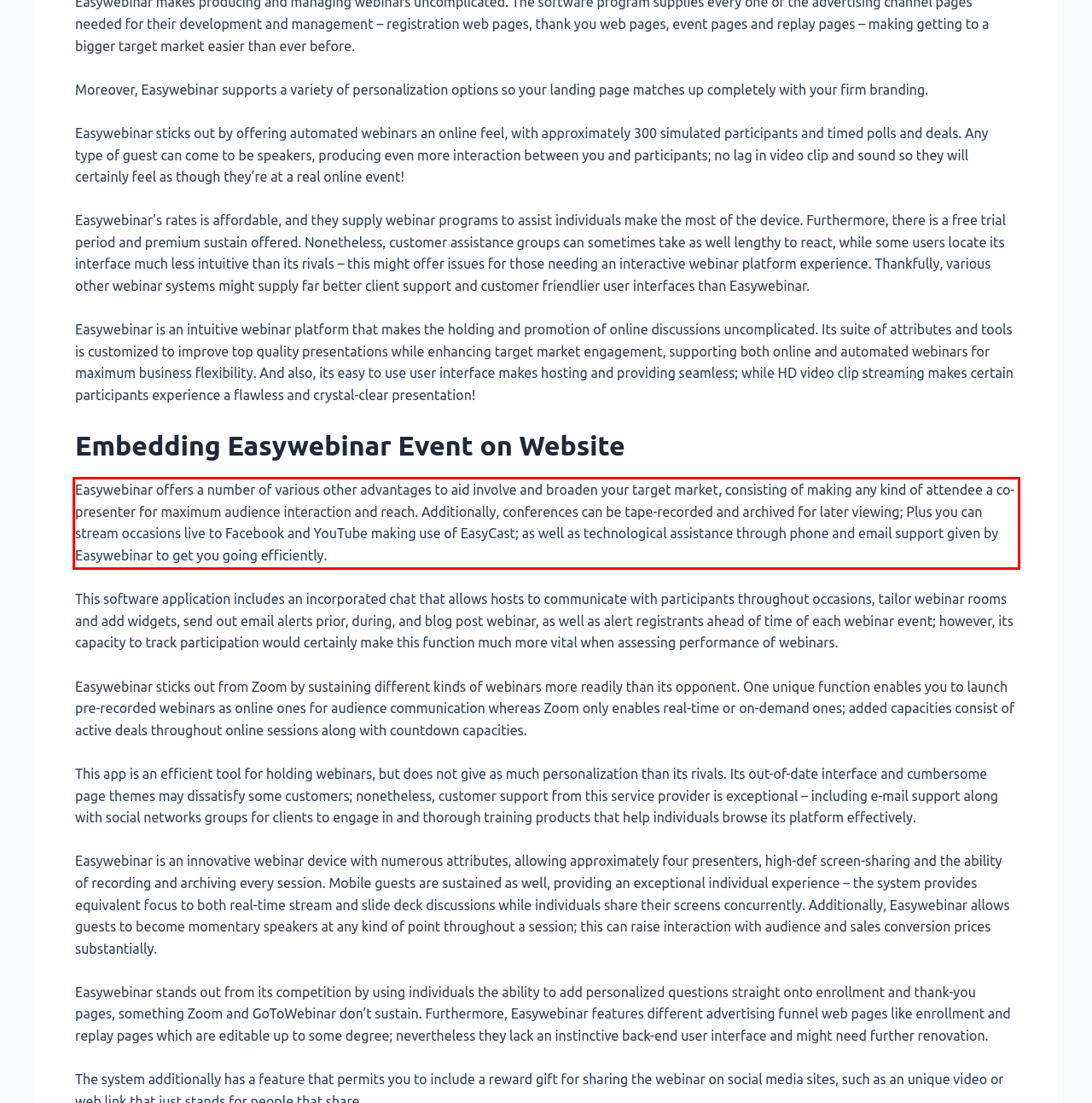You have a screenshot with a red rectangle around a UI element. Recognize and extract the text within this red bounding box using OCR.

Easywebinar offers a number of various other advantages to aid involve and broaden your target market, consisting of making any kind of attendee a co-presenter for maximum audience interaction and reach. Additionally, conferences can be tape-recorded and archived for later viewing; Plus you can stream occasions live to Facebook and YouTube making use of EasyCast; as well as technological assistance through phone and email support given by Easywebinar to get you going efficiently.